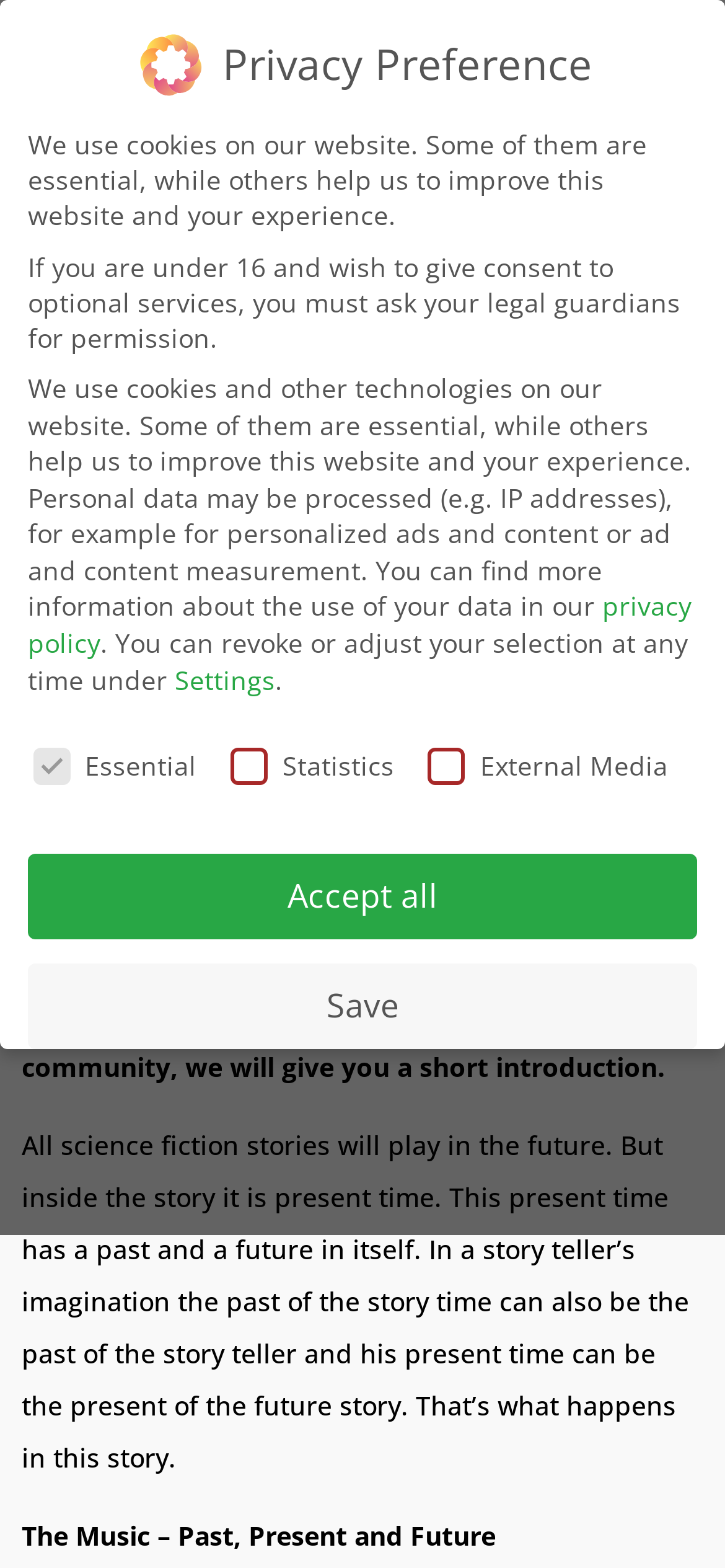Generate the text of the webpage's primary heading.

Spaceship Entprima | Introduction